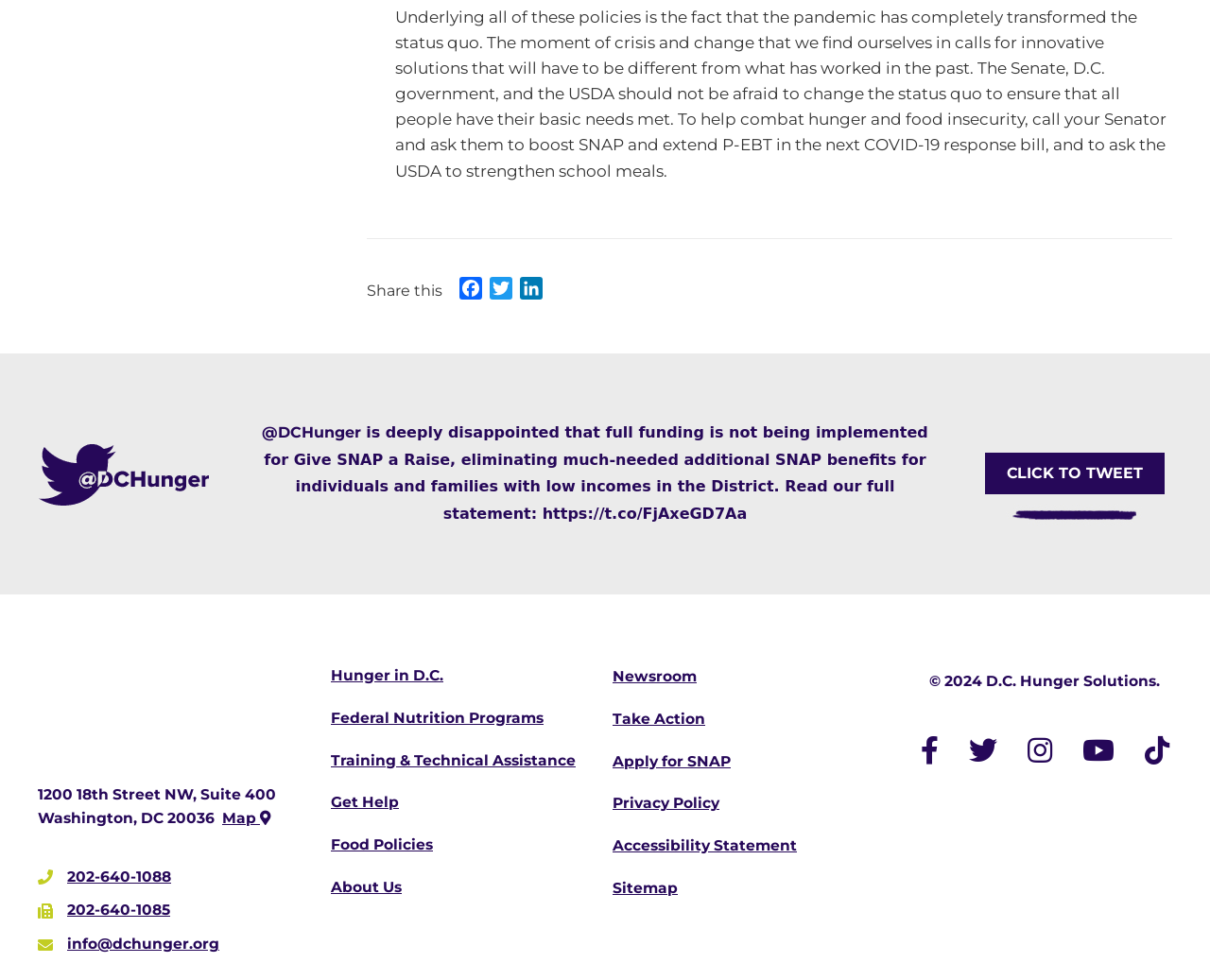Refer to the image and answer the question with as much detail as possible: What is the Twitter handle of the organization?

I found the Twitter handle by looking at the link element that mentions 'Twitter' and has the text '@DCHunger is deeply disappointed...' in it.